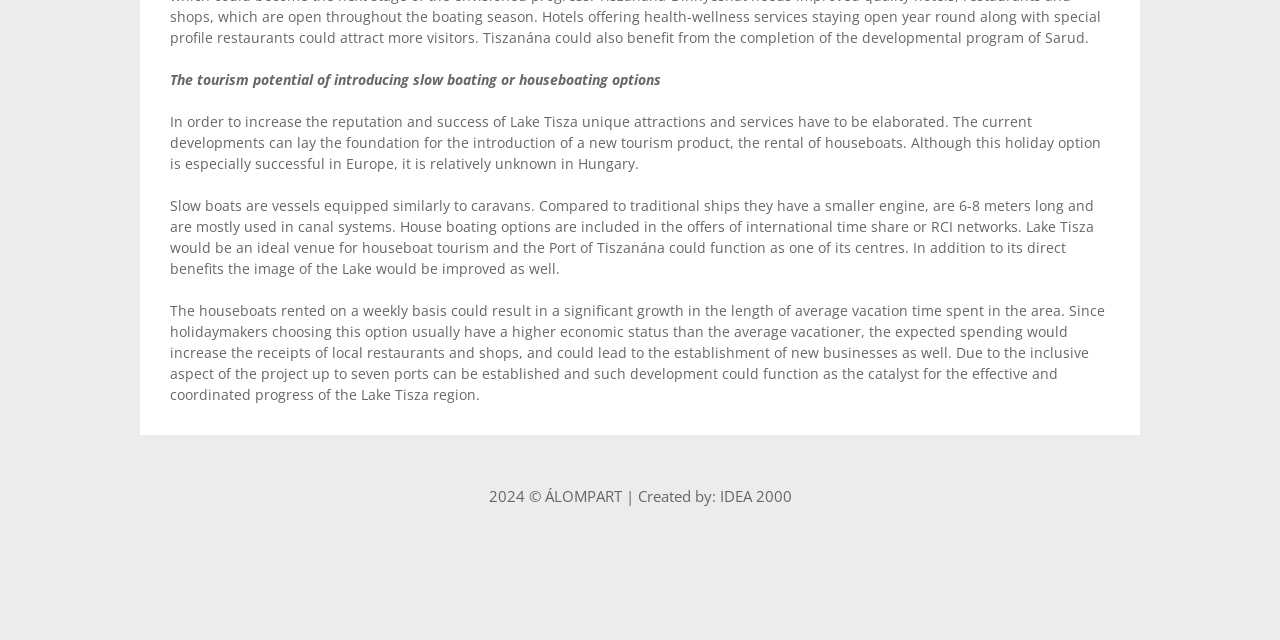Can you find the bounding box coordinates for the UI element given this description: "Created by: IDEA 2000"? Provide the coordinates as four float numbers between 0 and 1: [left, top, right, bottom].

[0.498, 0.759, 0.618, 0.791]